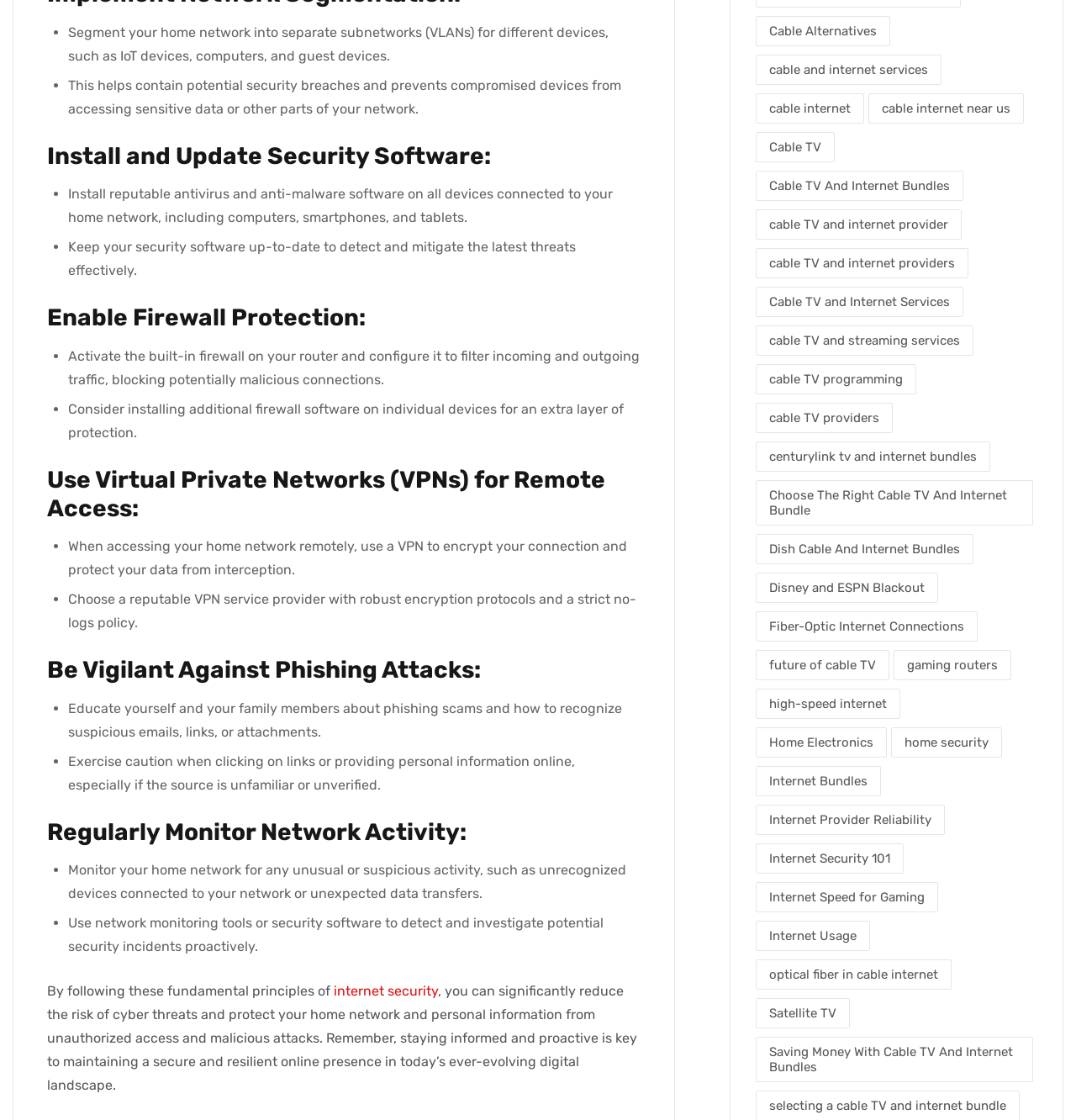Respond to the following question using a concise word or phrase: 
Why is it important to keep security software up-to-date?

To detect and mitigate latest threats